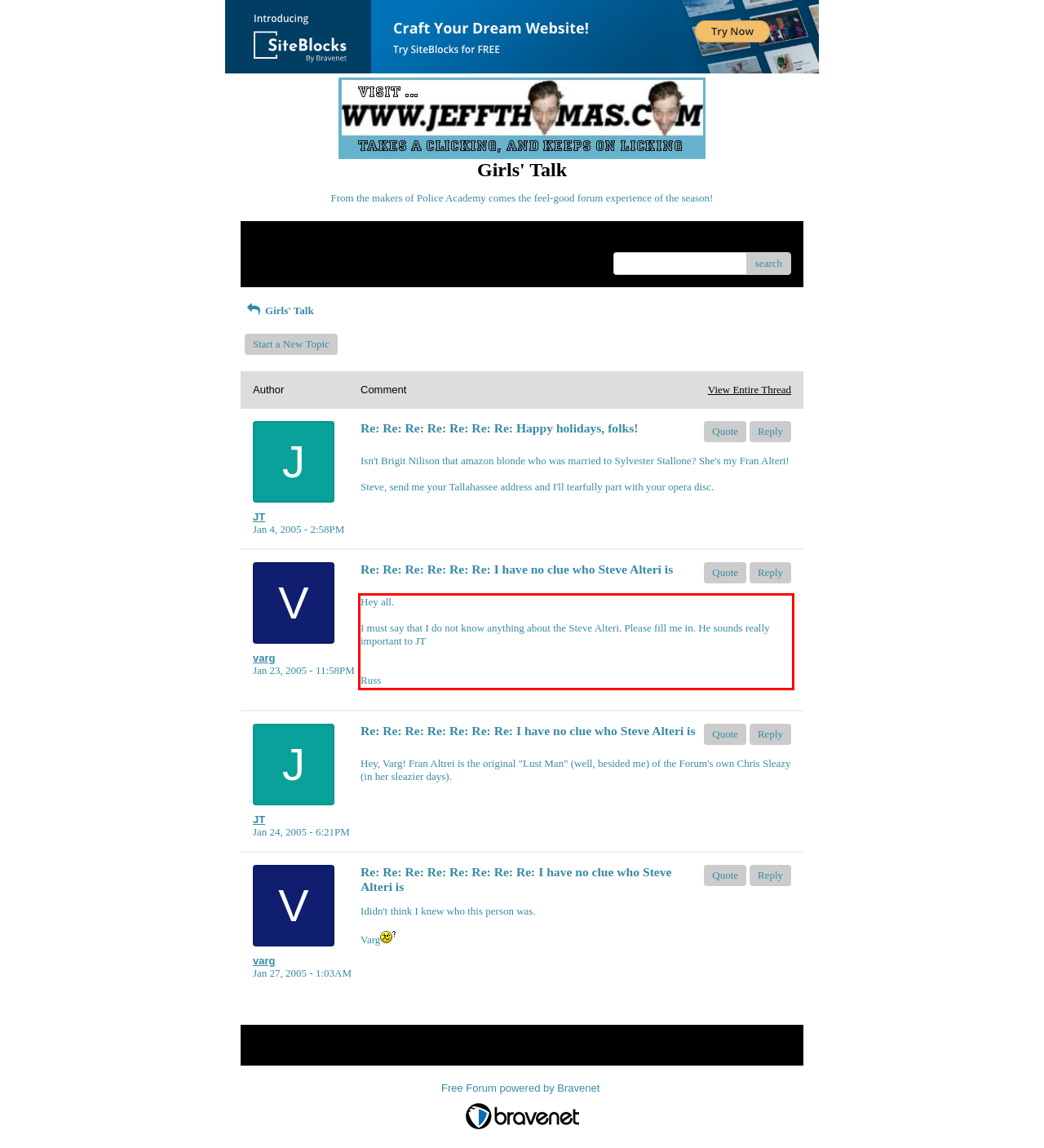Using the provided screenshot of a webpage, recognize and generate the text found within the red rectangle bounding box.

Hey all. I must say that I do not know anything about the Steve Alteri. Please fill me in. He sounds really important to JT Russ